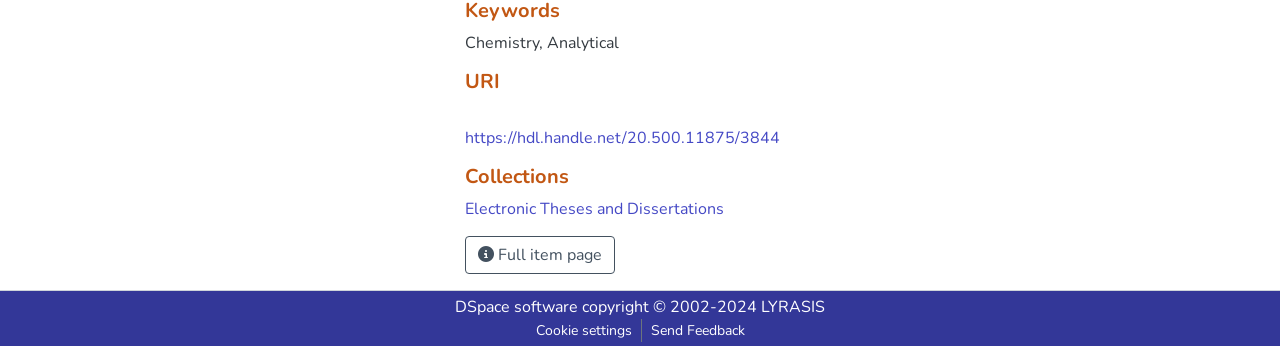Bounding box coordinates are to be given in the format (top-left x, top-left y, bottom-right x, bottom-right y). All values must be floating point numbers between 0 and 1. Provide the bounding box coordinate for the UI element described as: Electronic Theses and Dissertations

[0.363, 0.571, 0.566, 0.635]